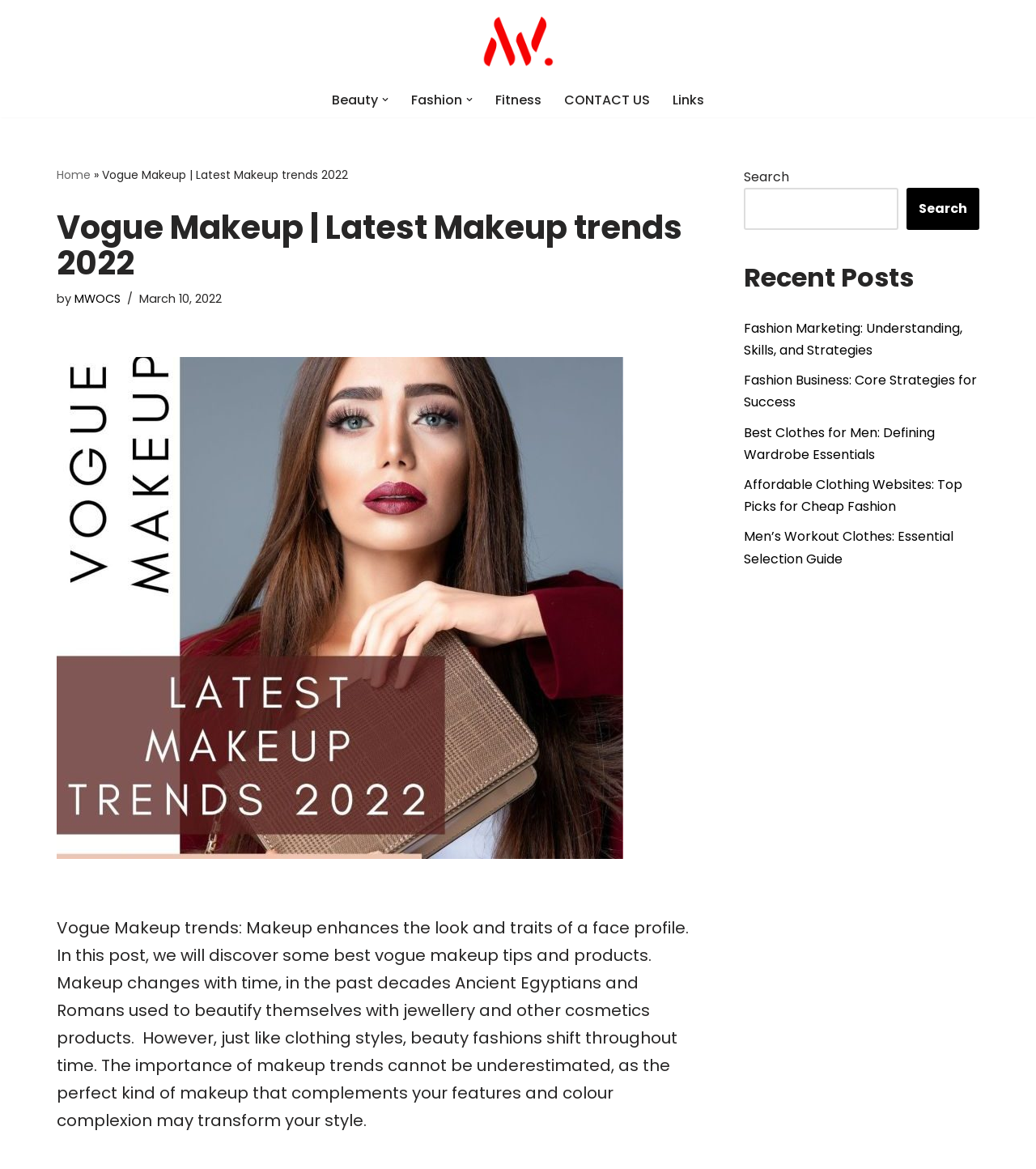Is there a search function on the website?
Answer the question with a detailed and thorough explanation.

I found the search function by looking at the complementary element on the right side of the webpage. It has a search box and a search button, which indicates that the website has a search function.